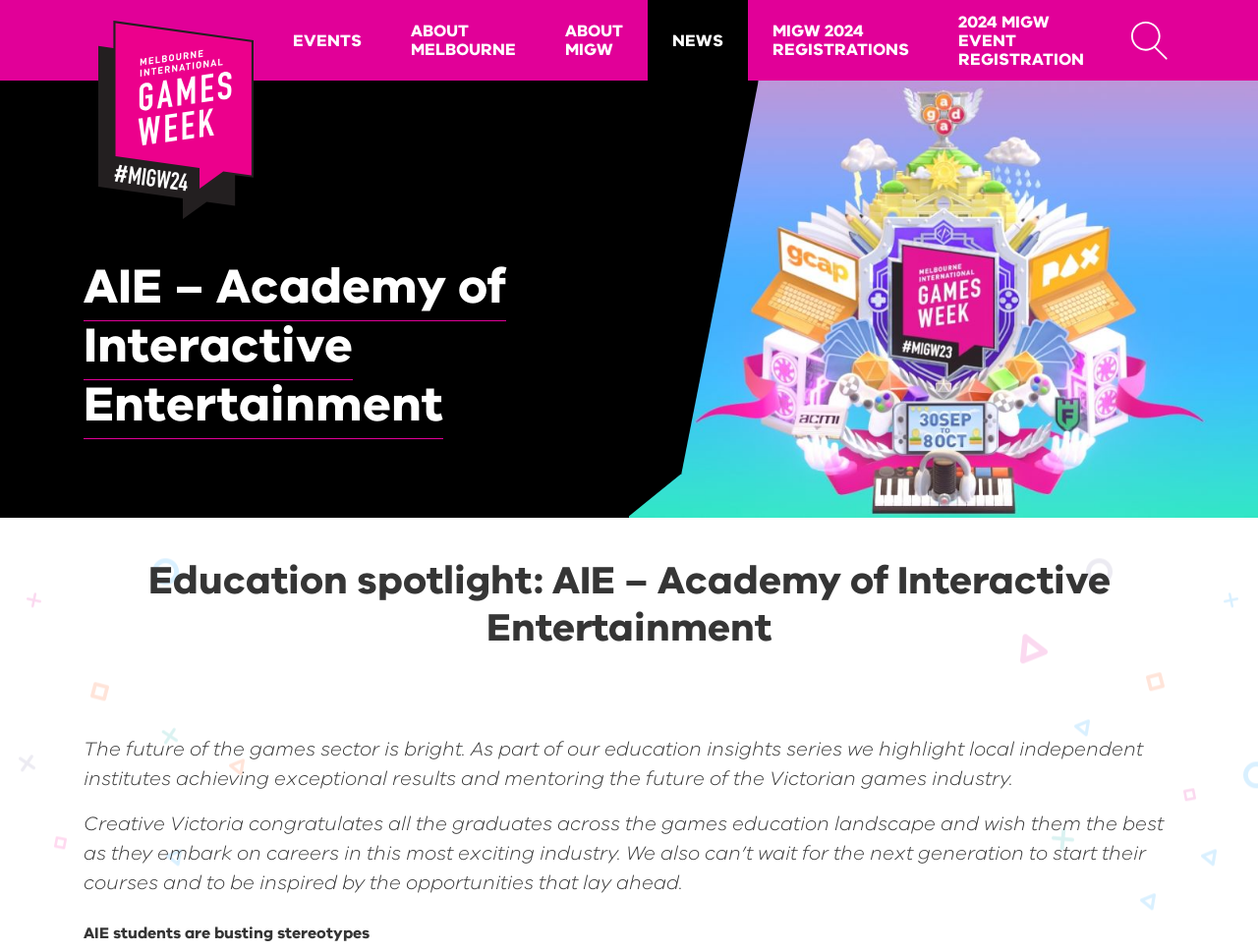Using the provided description MIGW 2024 Registrations, find the bounding box coordinates for the UI element. Provide the coordinates in (top-left x, top-left y, bottom-right x, bottom-right y) format, ensuring all values are between 0 and 1.

[0.595, 0.0, 0.742, 0.085]